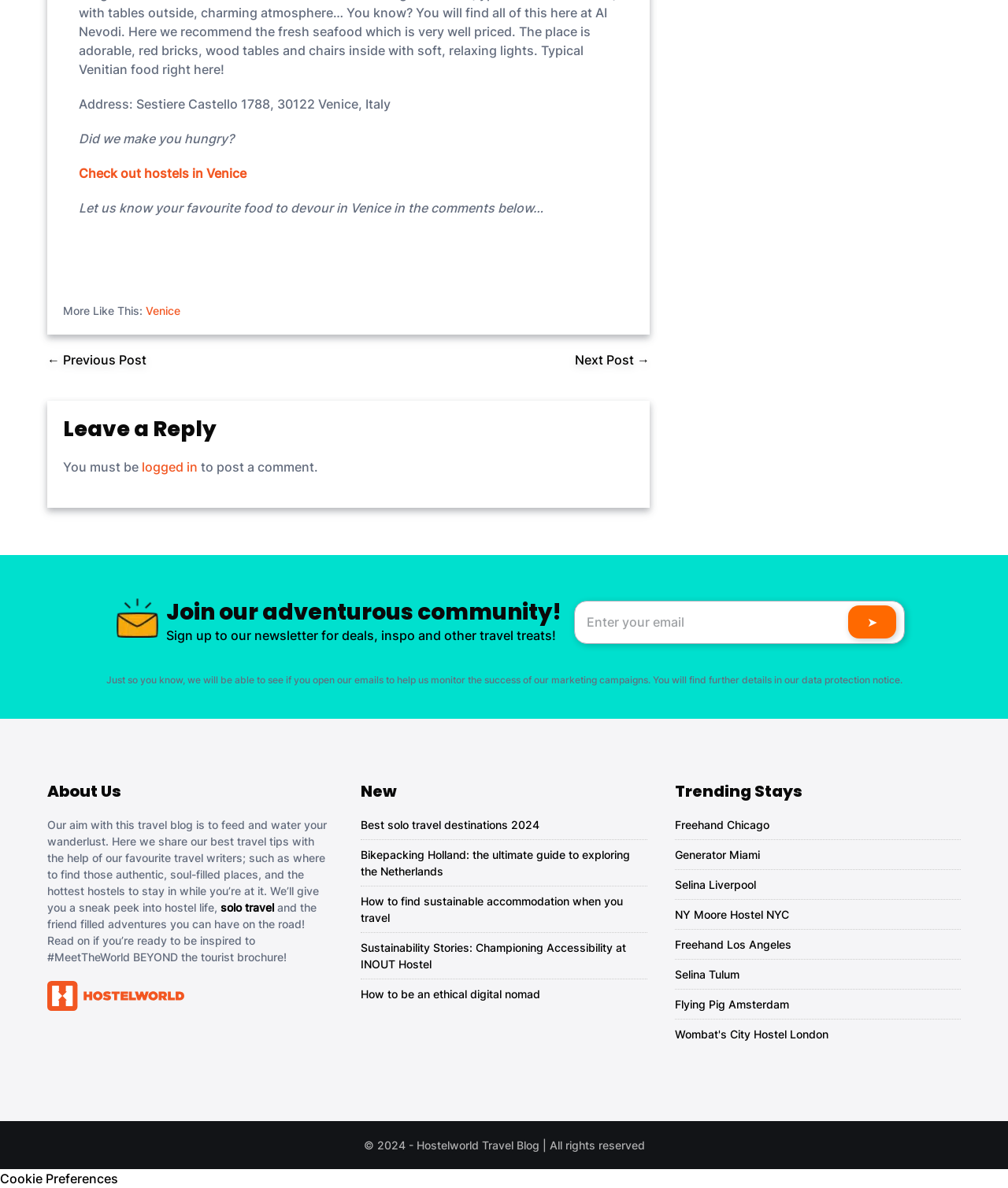Could you determine the bounding box coordinates of the clickable element to complete the instruction: "Leave a reply"? Provide the coordinates as four float numbers between 0 and 1, i.e., [left, top, right, bottom].

[0.062, 0.35, 0.629, 0.372]